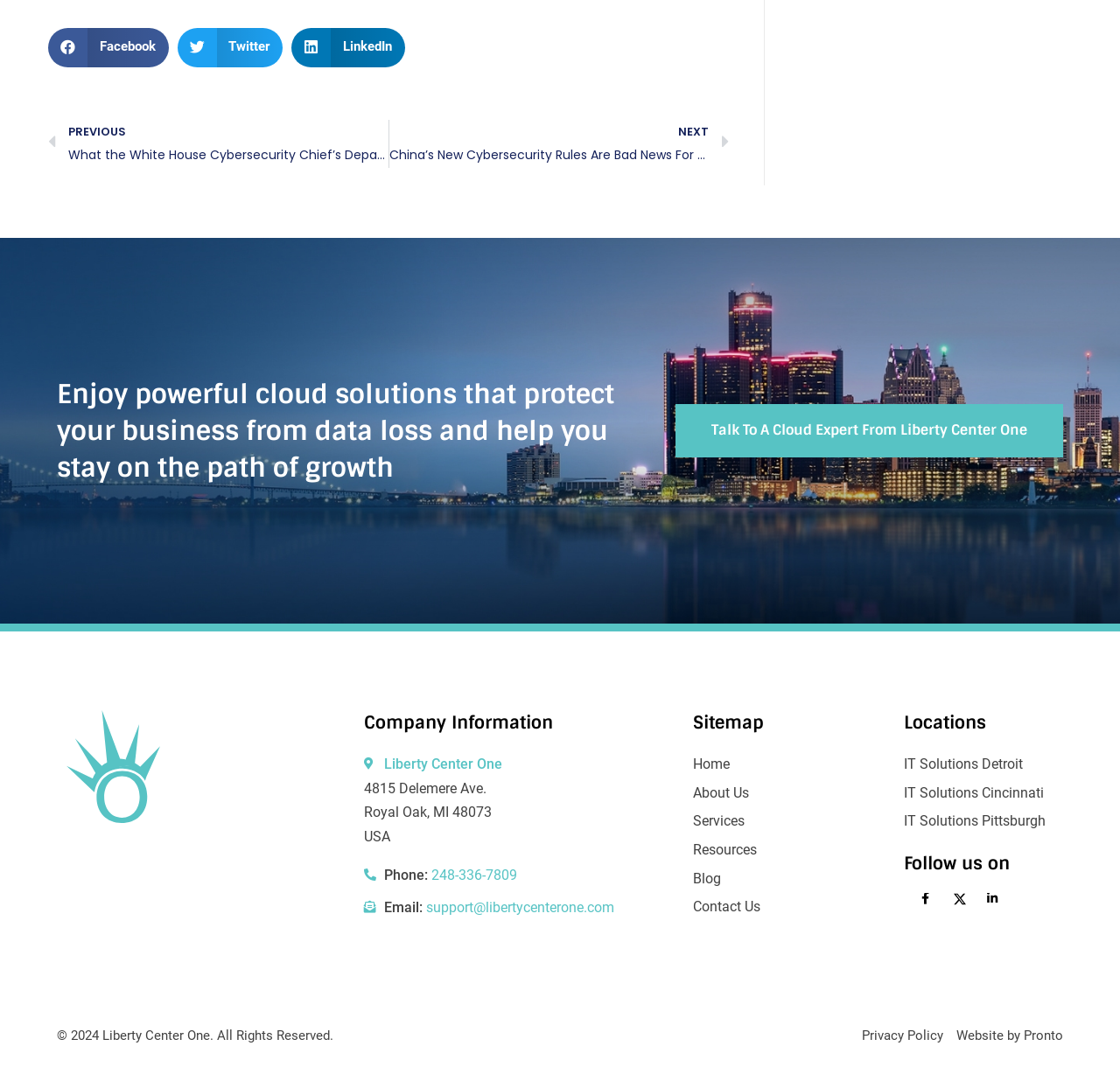Please identify the bounding box coordinates of the clickable area that will fulfill the following instruction: "Follow on LinkedIn". The coordinates should be in the format of four float numbers between 0 and 1, i.e., [left, top, right, bottom].

[0.306, 0.036, 0.35, 0.051]